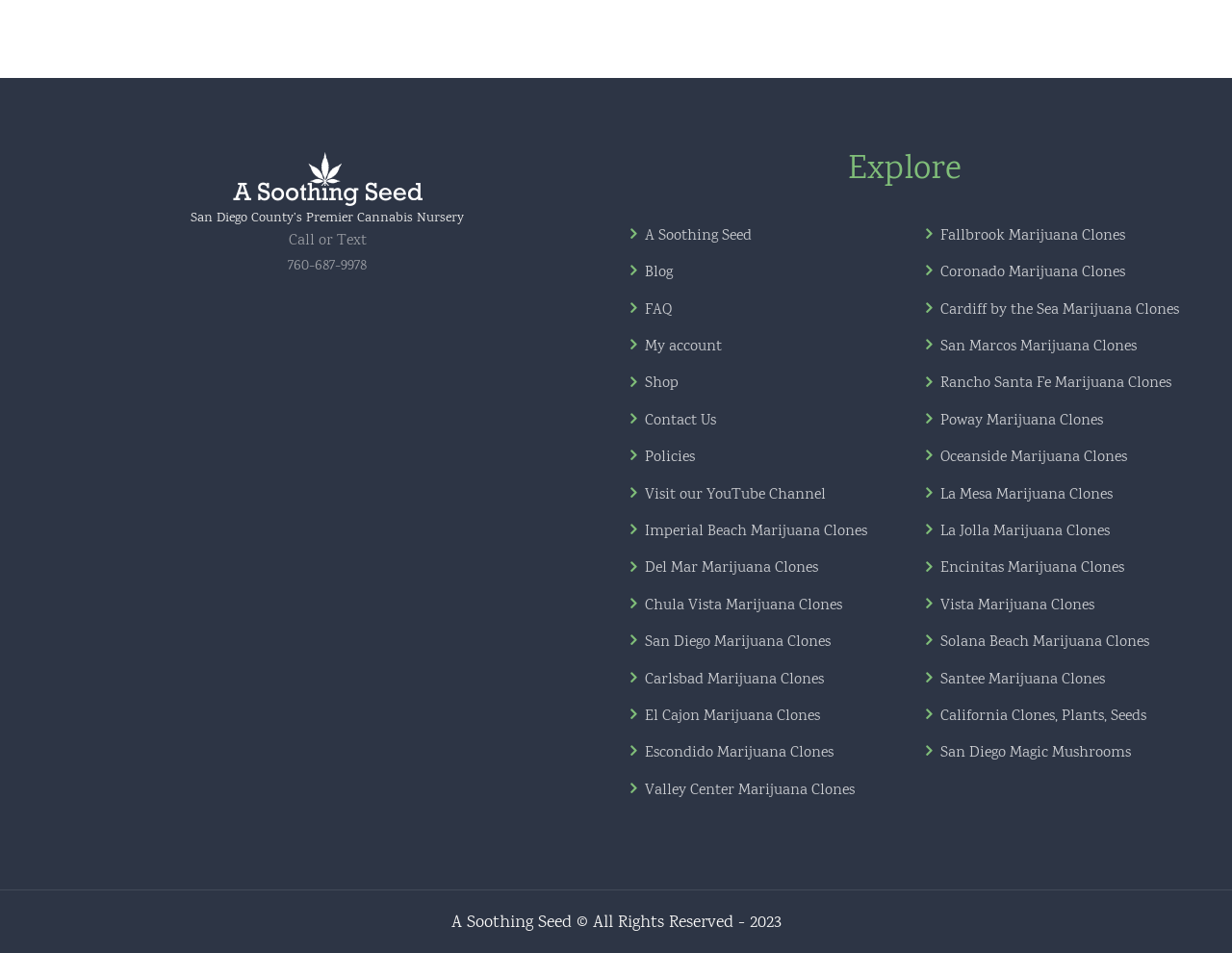Provide the bounding box coordinates of the HTML element described as: "Rancho Santa Fe Marijuana Clones". The bounding box coordinates should be four float numbers between 0 and 1, i.e., [left, top, right, bottom].

[0.752, 0.392, 0.957, 0.431]